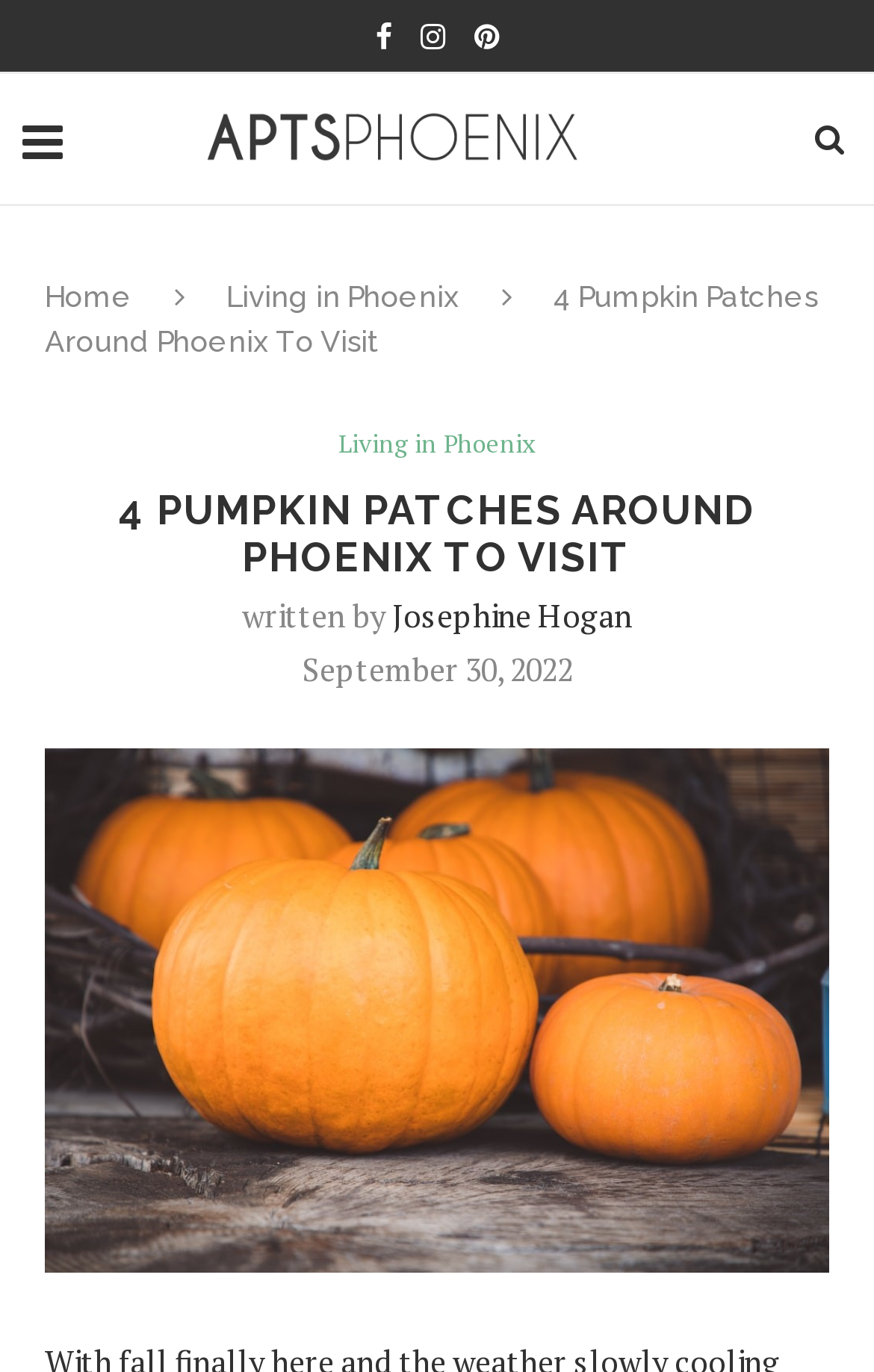Give a short answer to this question using one word or a phrase:
What is the date of the article?

September 30, 2022